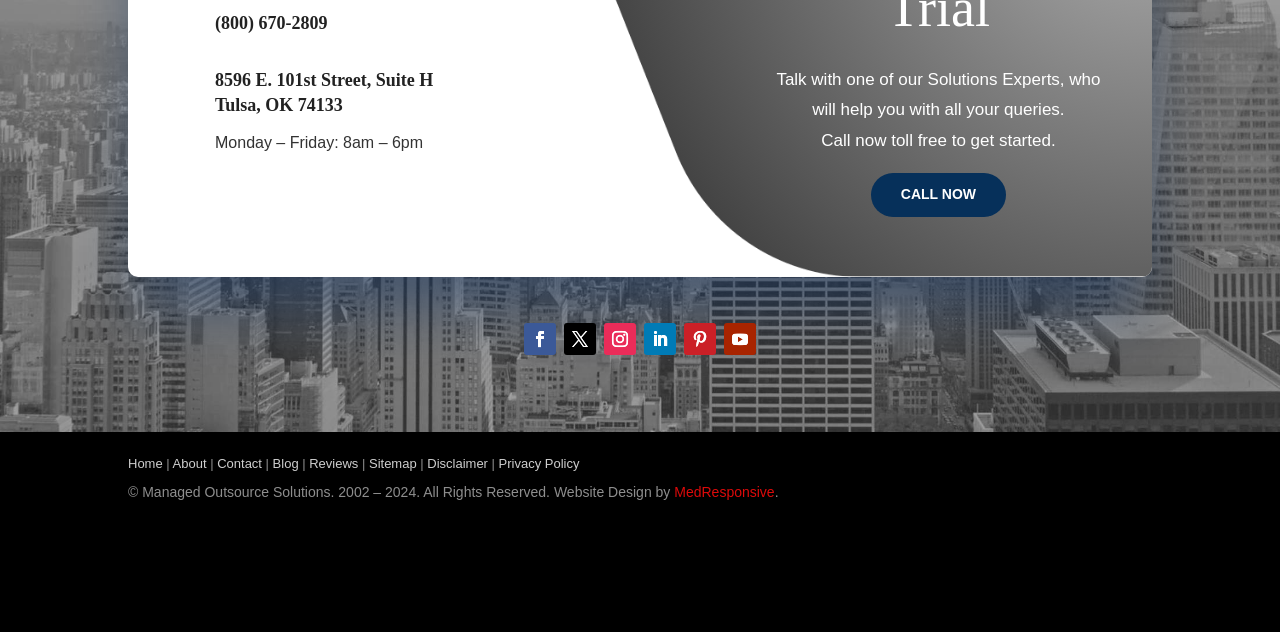Please identify the bounding box coordinates of the element's region that should be clicked to execute the following instruction: "Check the BBB Business Review". The bounding box coordinates must be four float numbers between 0 and 1, i.e., [left, top, right, bottom].

[0.733, 0.927, 0.9, 0.954]